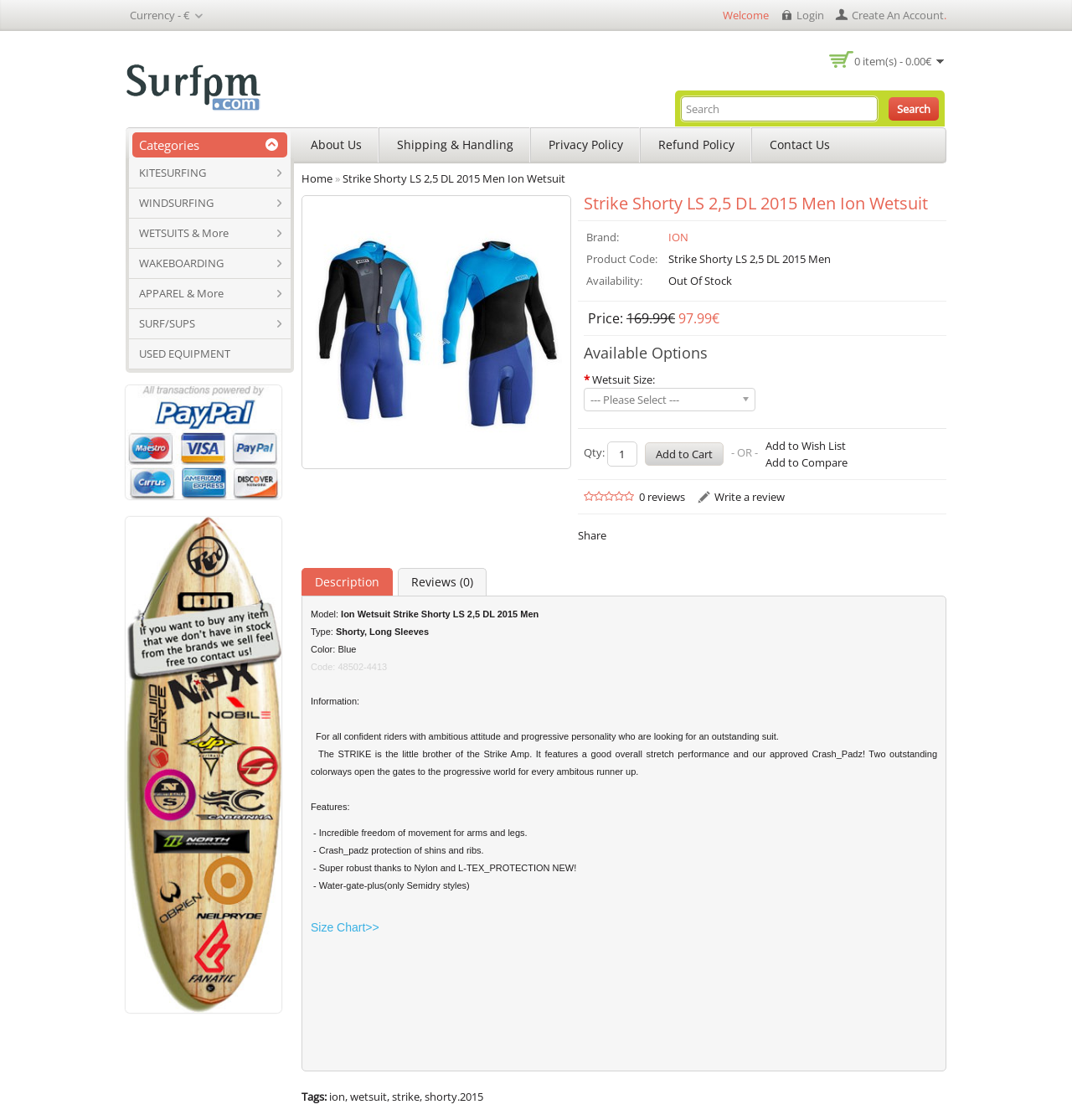What is the type of wetsuit?
Ensure your answer is thorough and detailed.

The type of wetsuit can be found in the product information section, where it is listed as 'Type:' with the value 'Shorty, Long Sleeves'.